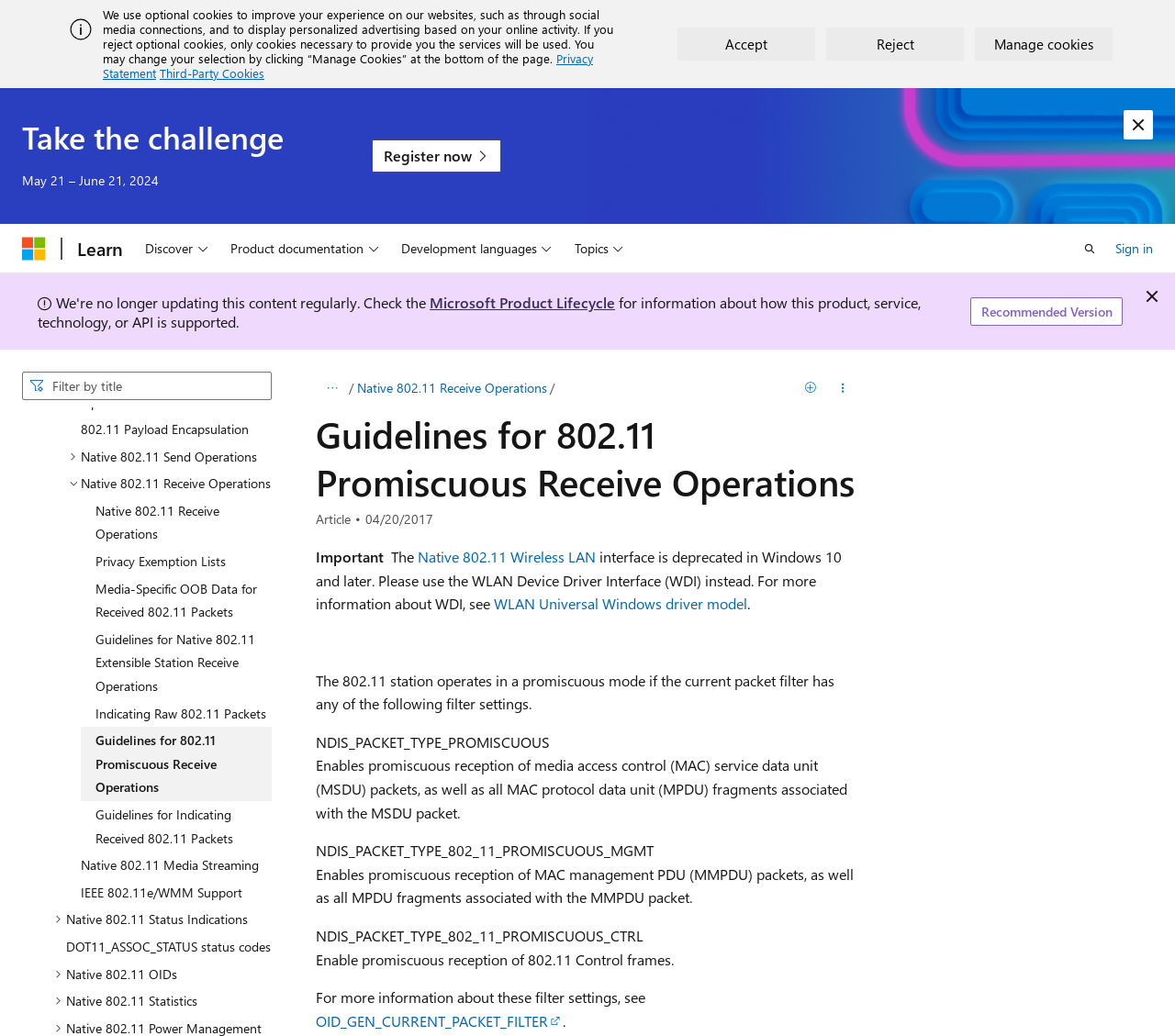Highlight the bounding box of the UI element that corresponds to this description: "Manuscripts".

None